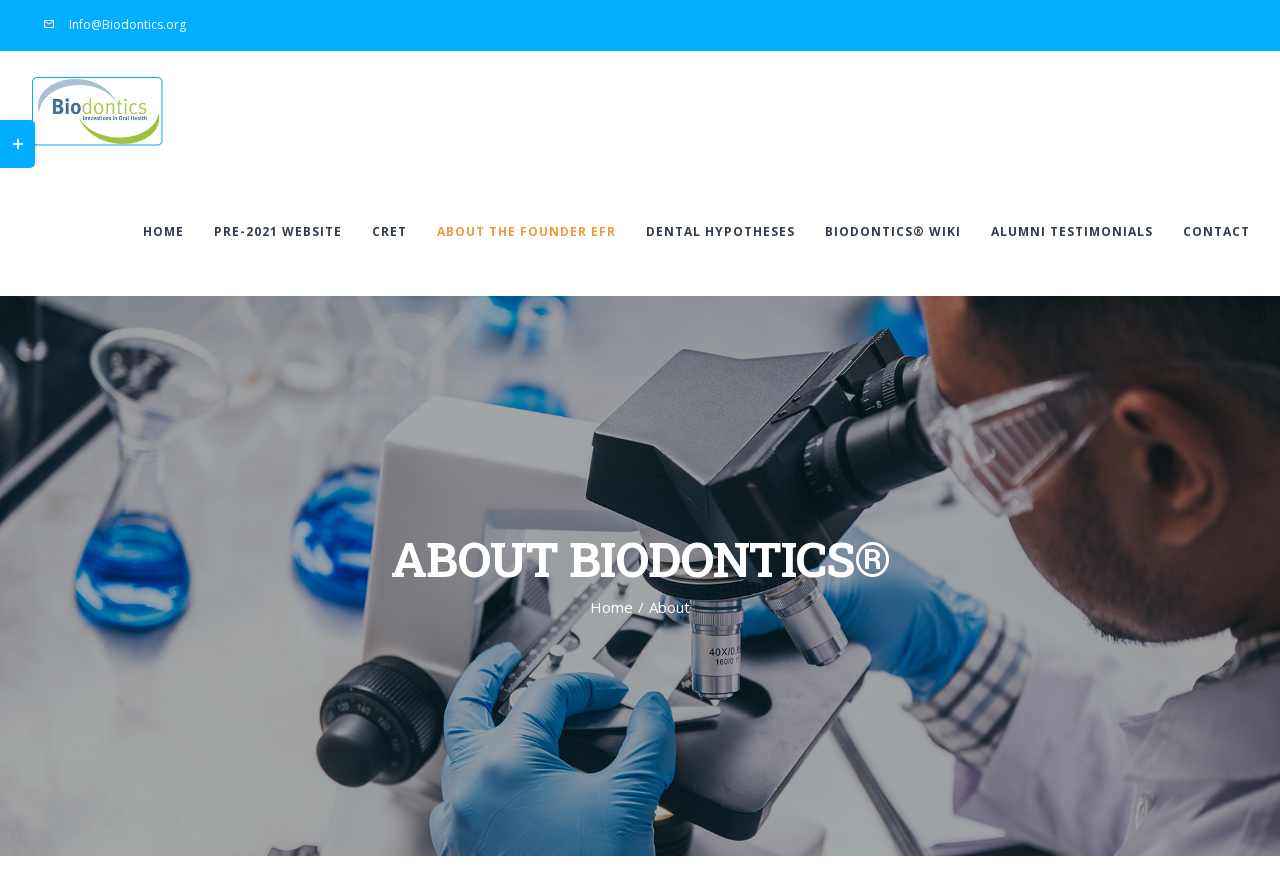What is the text above the 'Home' link?
Answer the question using a single word or phrase, according to the image.

ABOUT BIODONTICS